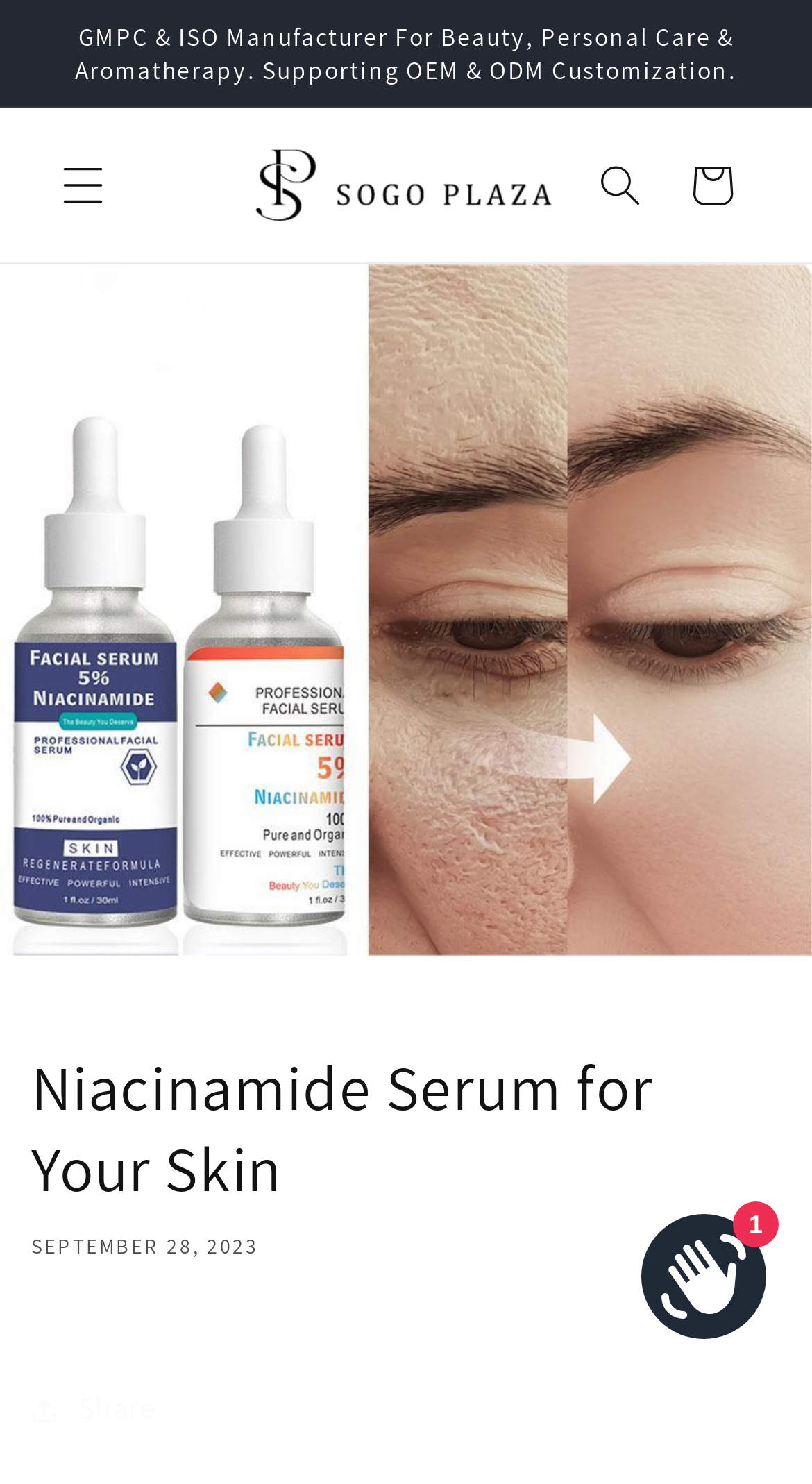Describe every aspect of the webpage comprehensively.

The webpage is about Niacinamide Serum for skin care, with a focus on its benefits. At the top, there is an announcement section with a brief description of the manufacturer, GMPC & ISO, and their services. Below this, there is a menu button on the left and a link to "Sogo Plaza" on the right, accompanied by the Sogo Plaza logo. 

To the right of the menu button, there is a search button. Next to the search button, there is a link to the cart, which is accompanied by an image of Niacinamide Serum and a header that reads "Niacinamide Serum for Your Skin". Below the header, there is a time stamp indicating the date "SEPTEMBER 28, 2023". 

Further down, there is a share button. At the bottom right corner of the page, there is a chat window with a button to open it, accompanied by a small image. The chat window is from Shopify online store chat.